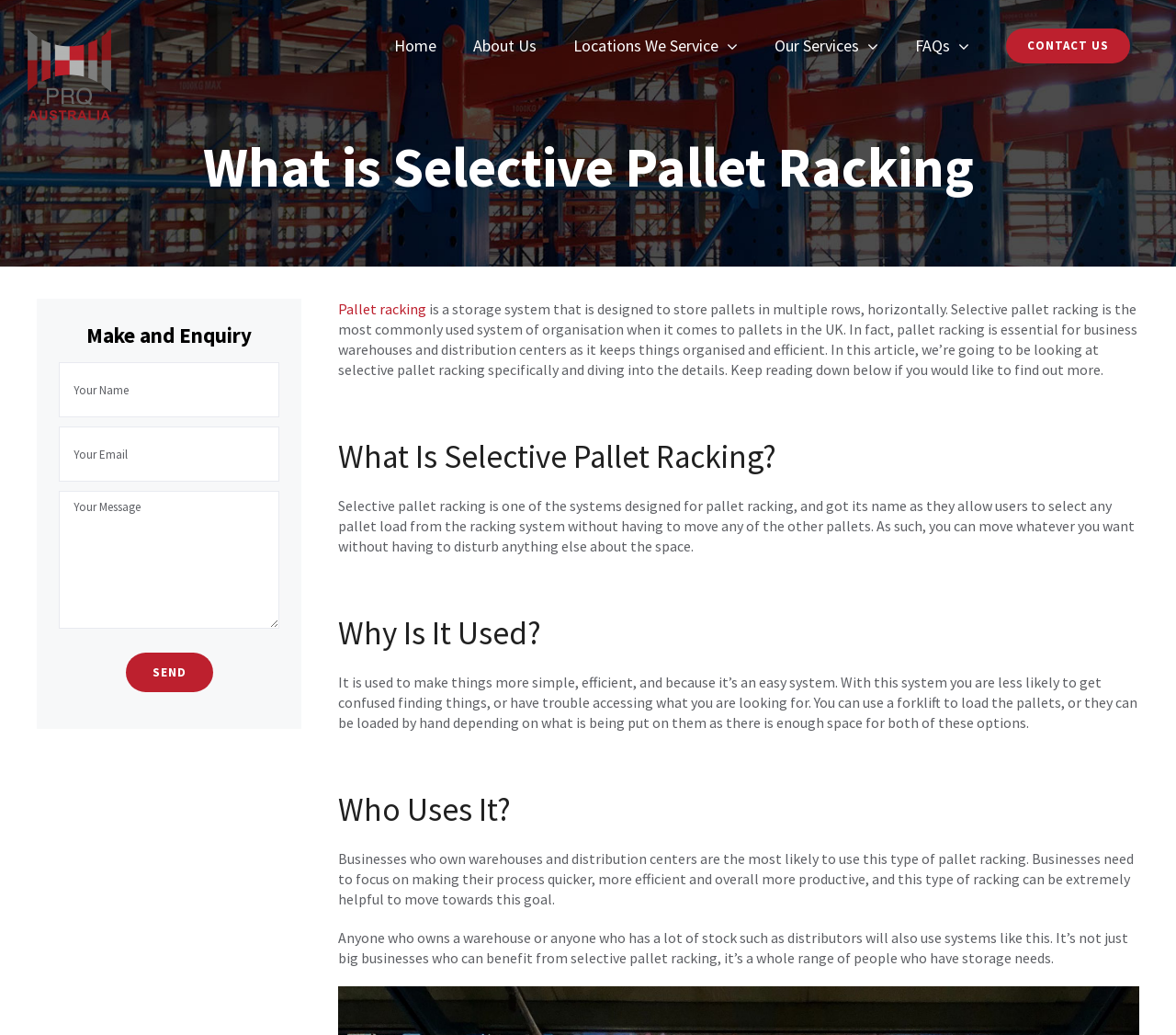How can pallets be loaded in selective pallet racking?
Based on the screenshot, respond with a single word or phrase.

By forklift or hand